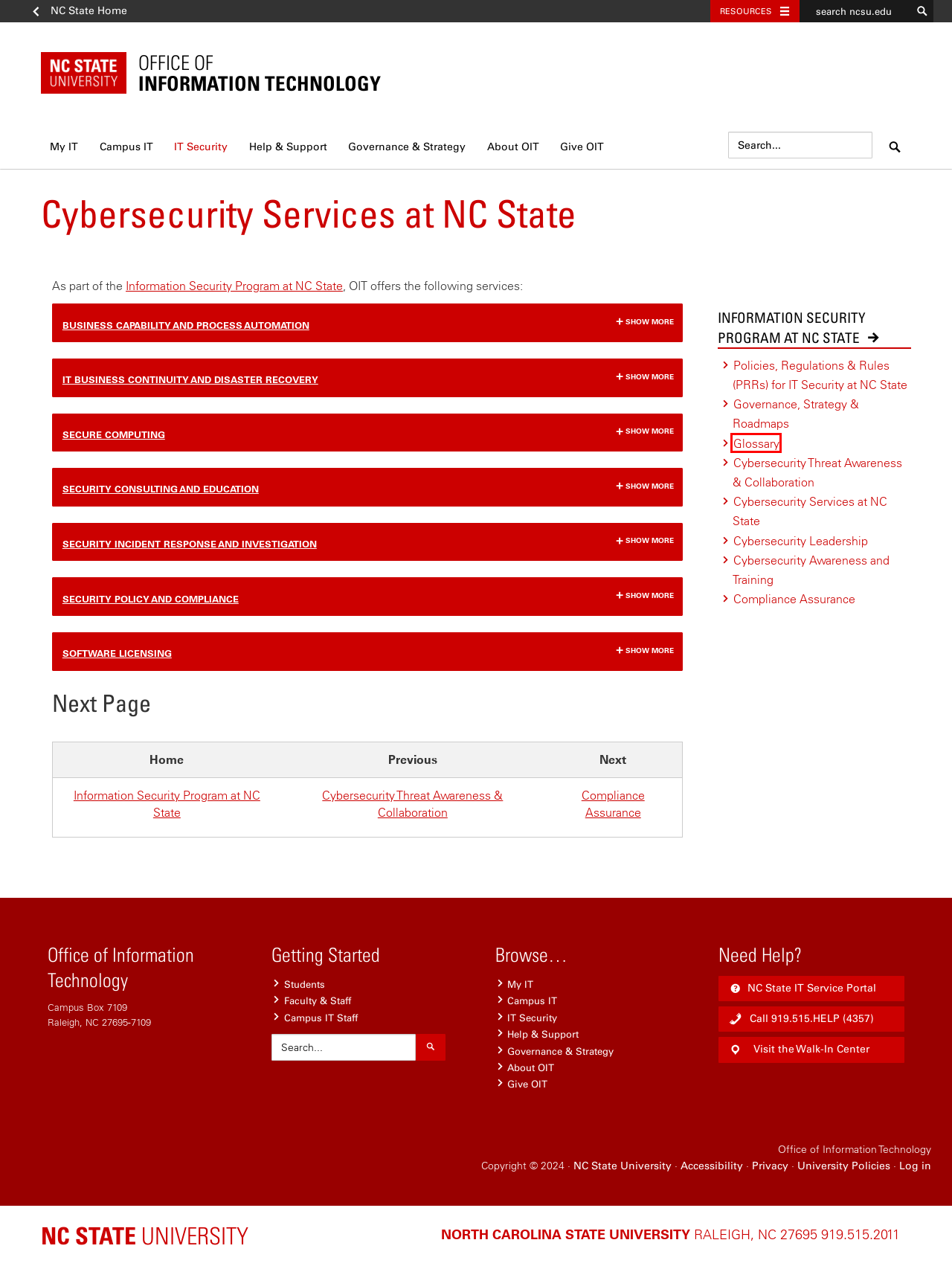You have a screenshot of a webpage with a red rectangle bounding box. Identify the best webpage description that corresponds to the new webpage after clicking the element within the red bounding box. Here are the candidates:
A. Information Security Program at NC State – Office of Information Technology
B. NC State University
C. Portal Landing - NCSU - IT Service Portal
D. Campus IT – Office of Information Technology
E. Glossary – Office of Information Technology
F. IT Services for Faculty and Staff – Office of Information Technology
G. Policies, Regulations & Rules – NC State University
H. Help and Support – Office of Information Technology

E